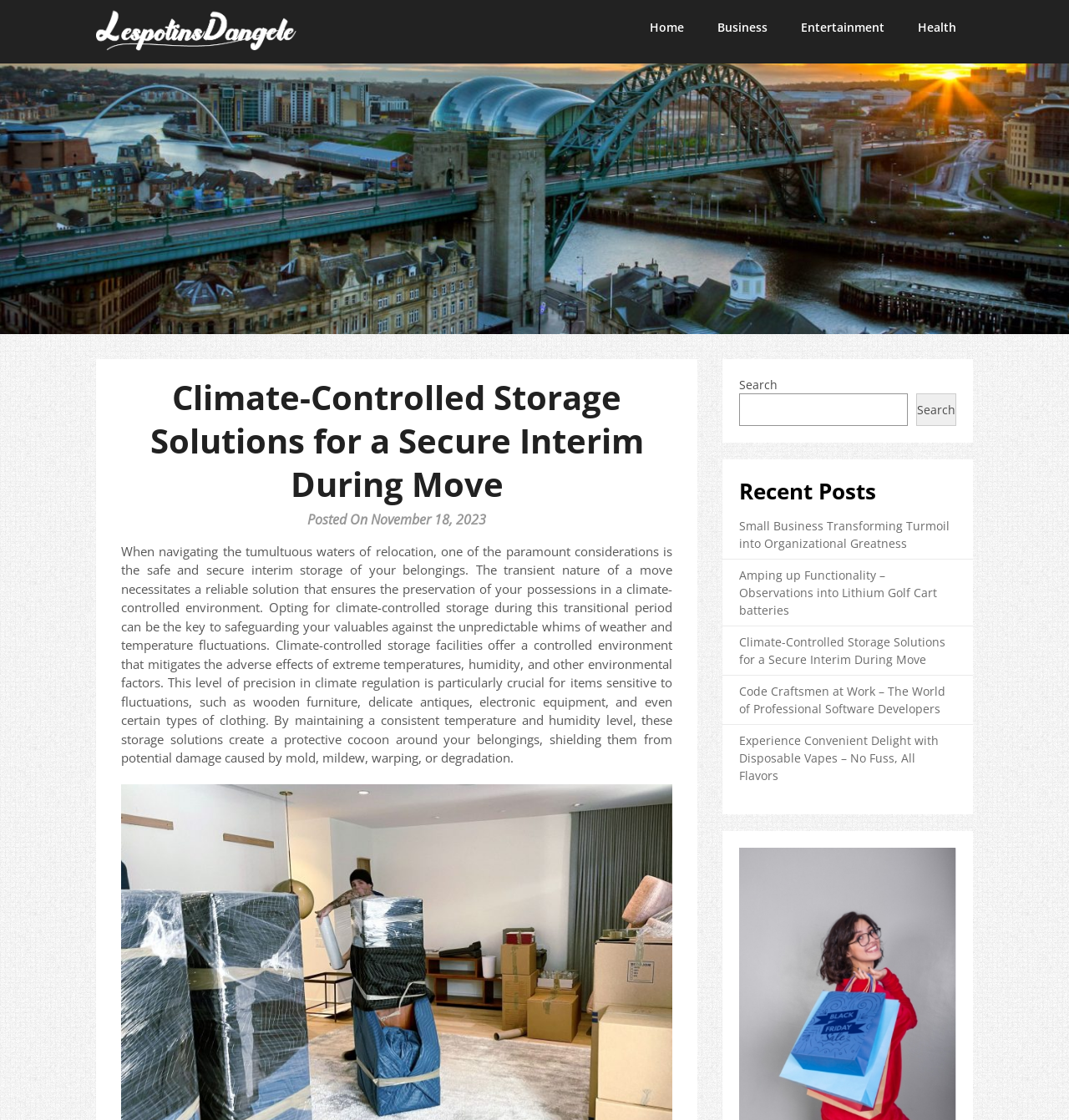Provide your answer in a single word or phrase: 
What is the main topic of this webpage?

Climate-Controlled Storage